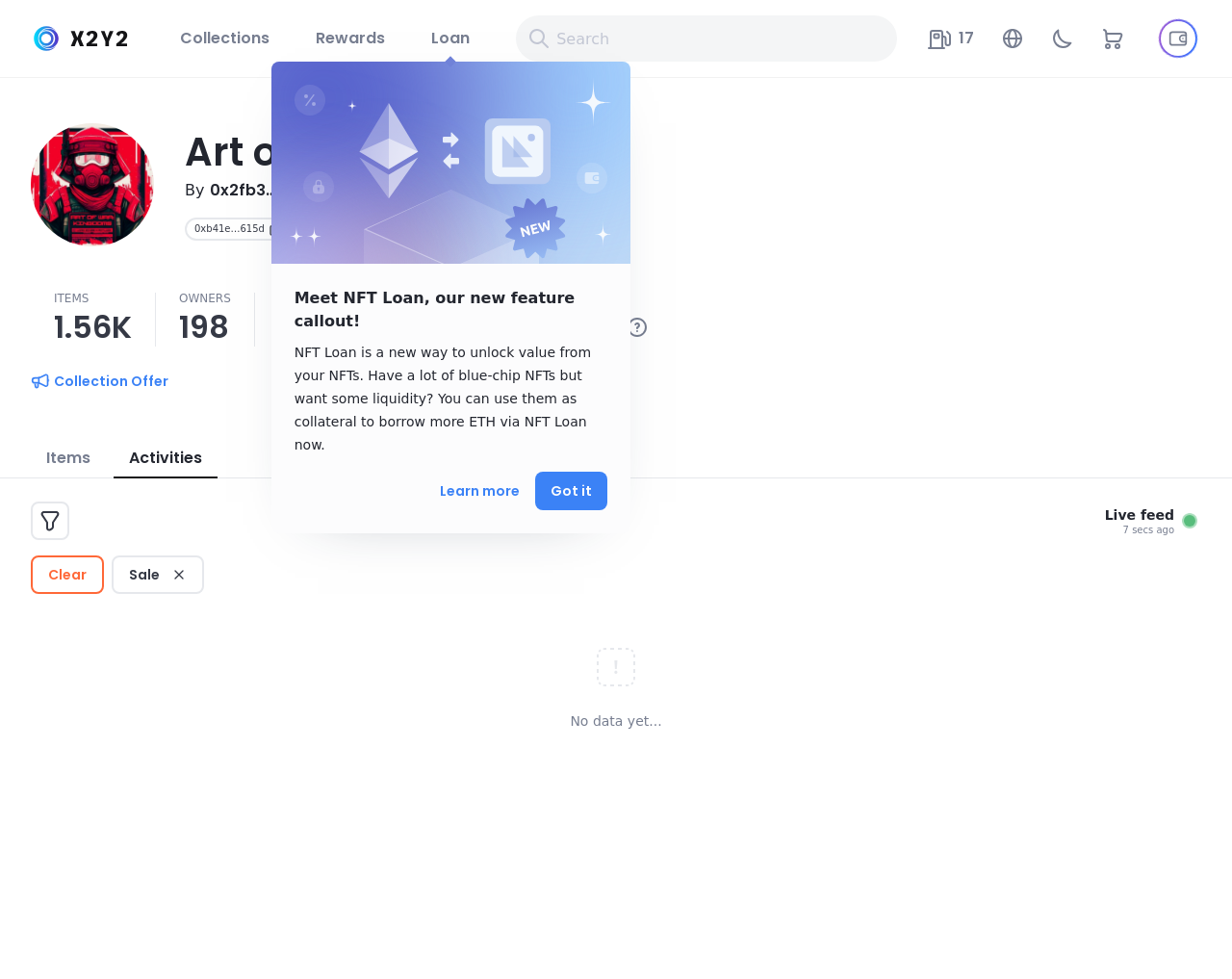Provide the bounding box coordinates of the HTML element this sentence describes: "Collection Offer".

[0.025, 0.378, 0.137, 0.401]